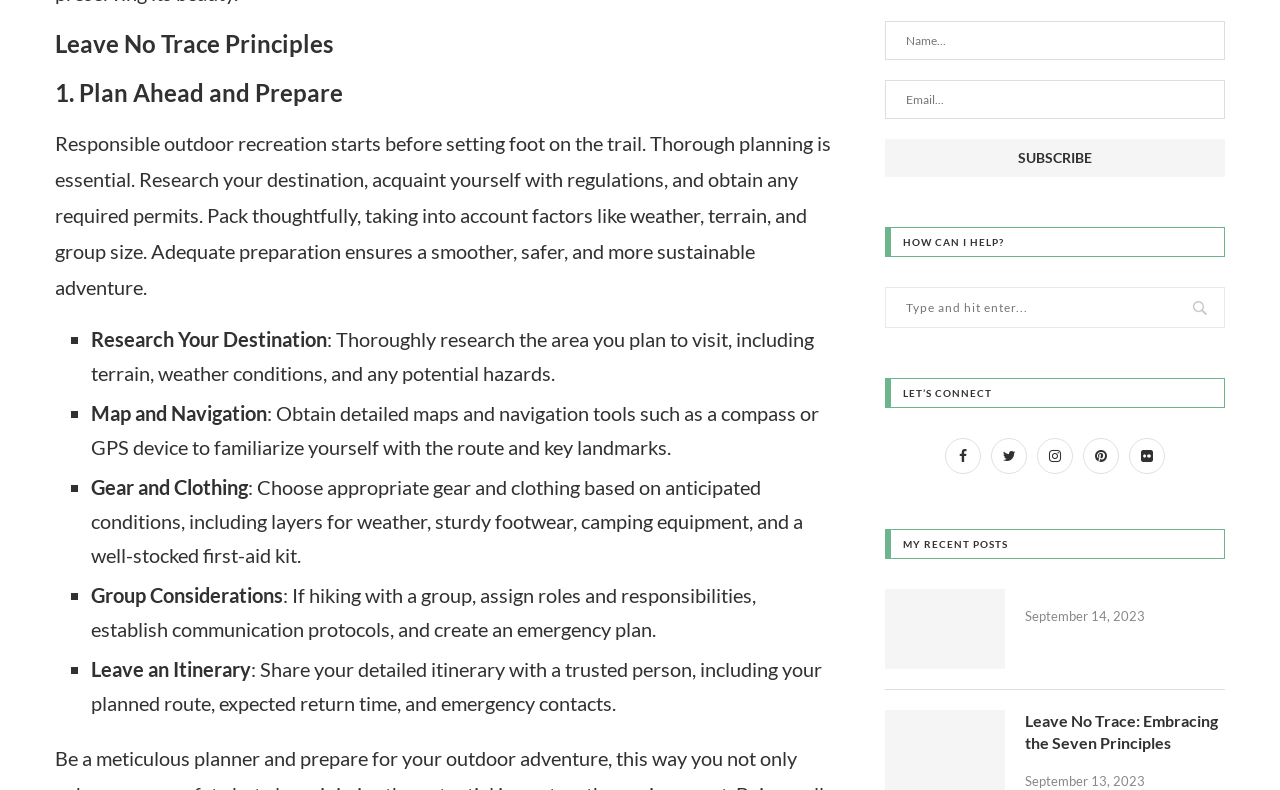Provide the bounding box for the UI element matching this description: "name="s" placeholder="Type and hit enter..."".

[0.691, 0.363, 0.957, 0.415]